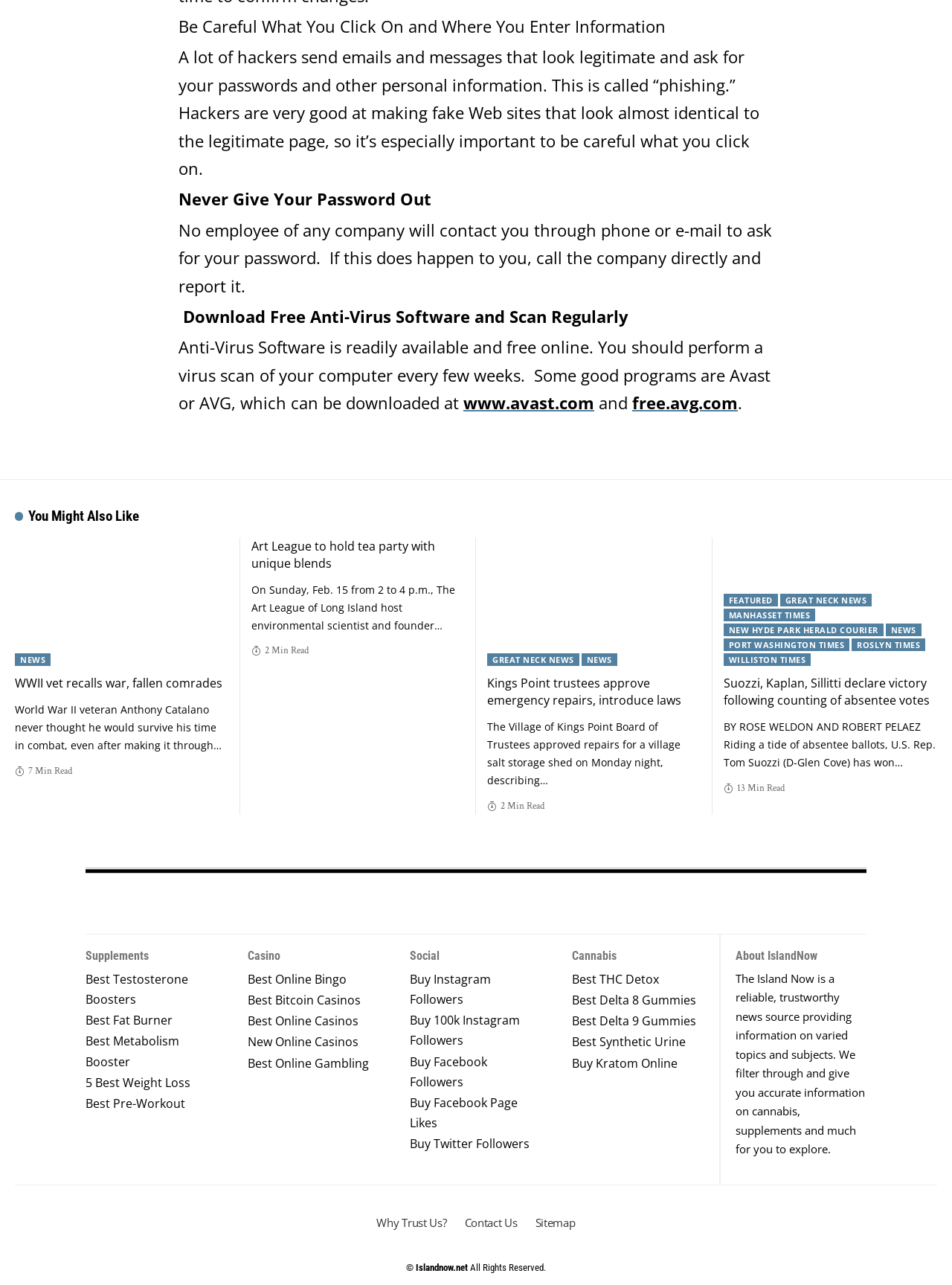For the following element description, predict the bounding box coordinates in the format (top-left x, top-left y, bottom-right x, bottom-right y). All values should be floating point numbers between 0 and 1. Description: New Hyde Park Herald Courier

[0.76, 0.485, 0.928, 0.495]